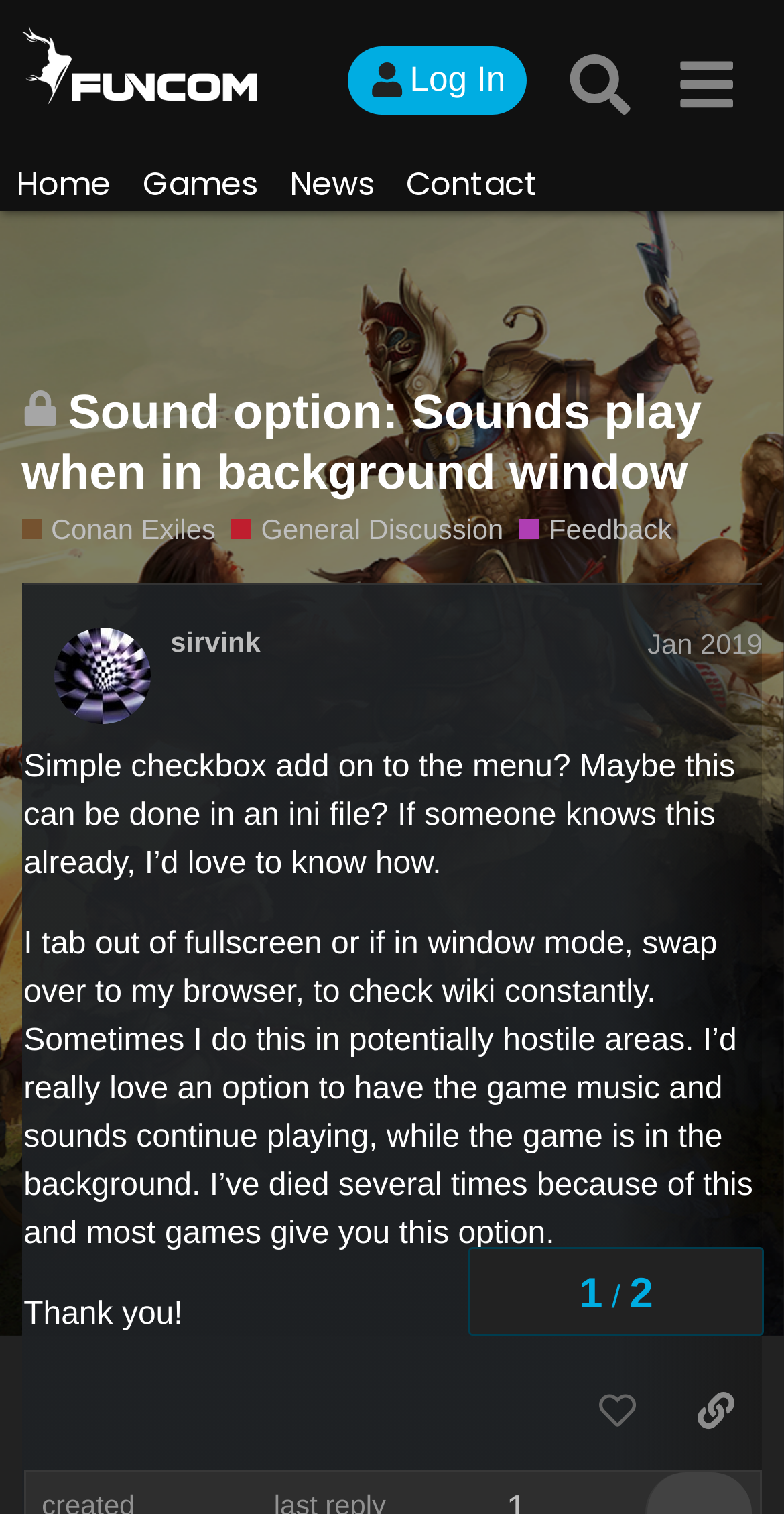Find and indicate the bounding box coordinates of the region you should select to follow the given instruction: "explore Ida Grove".

None